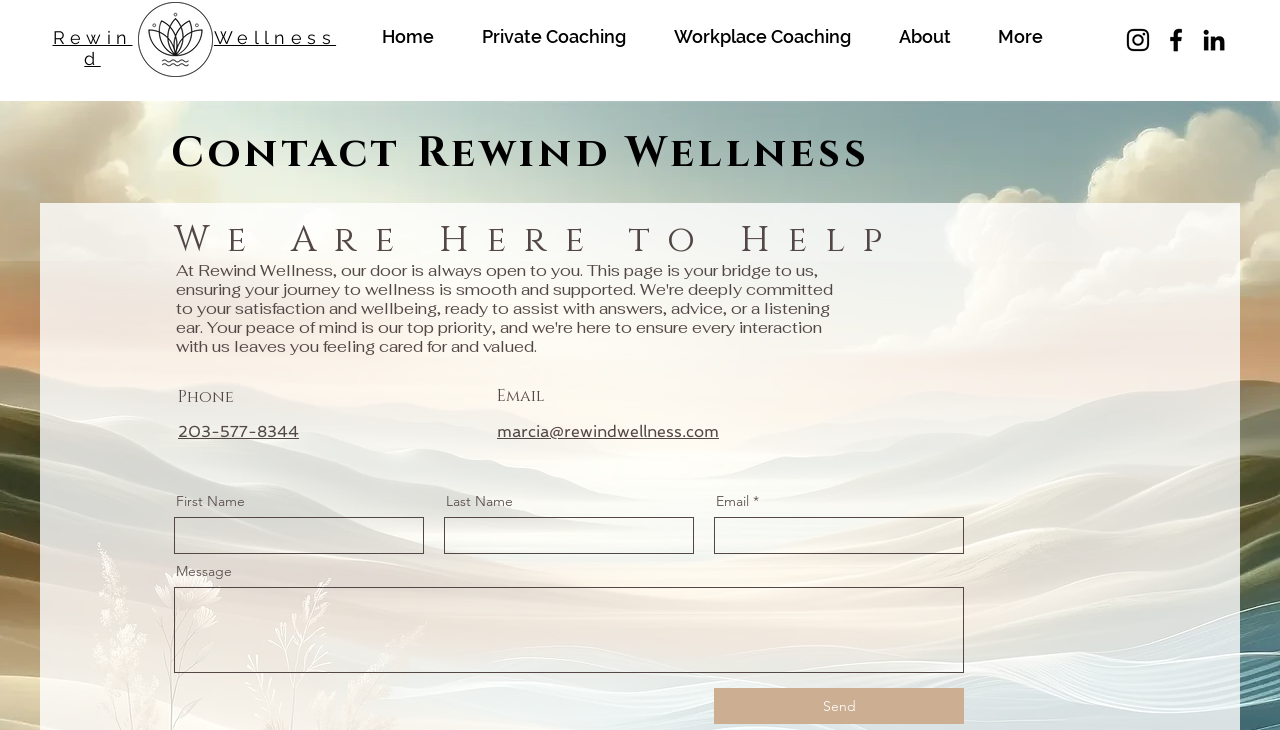Determine the bounding box coordinates for the element that should be clicked to follow this instruction: "Enter your first name". The coordinates should be given as four float numbers between 0 and 1, in the format [left, top, right, bottom].

[0.136, 0.709, 0.331, 0.759]